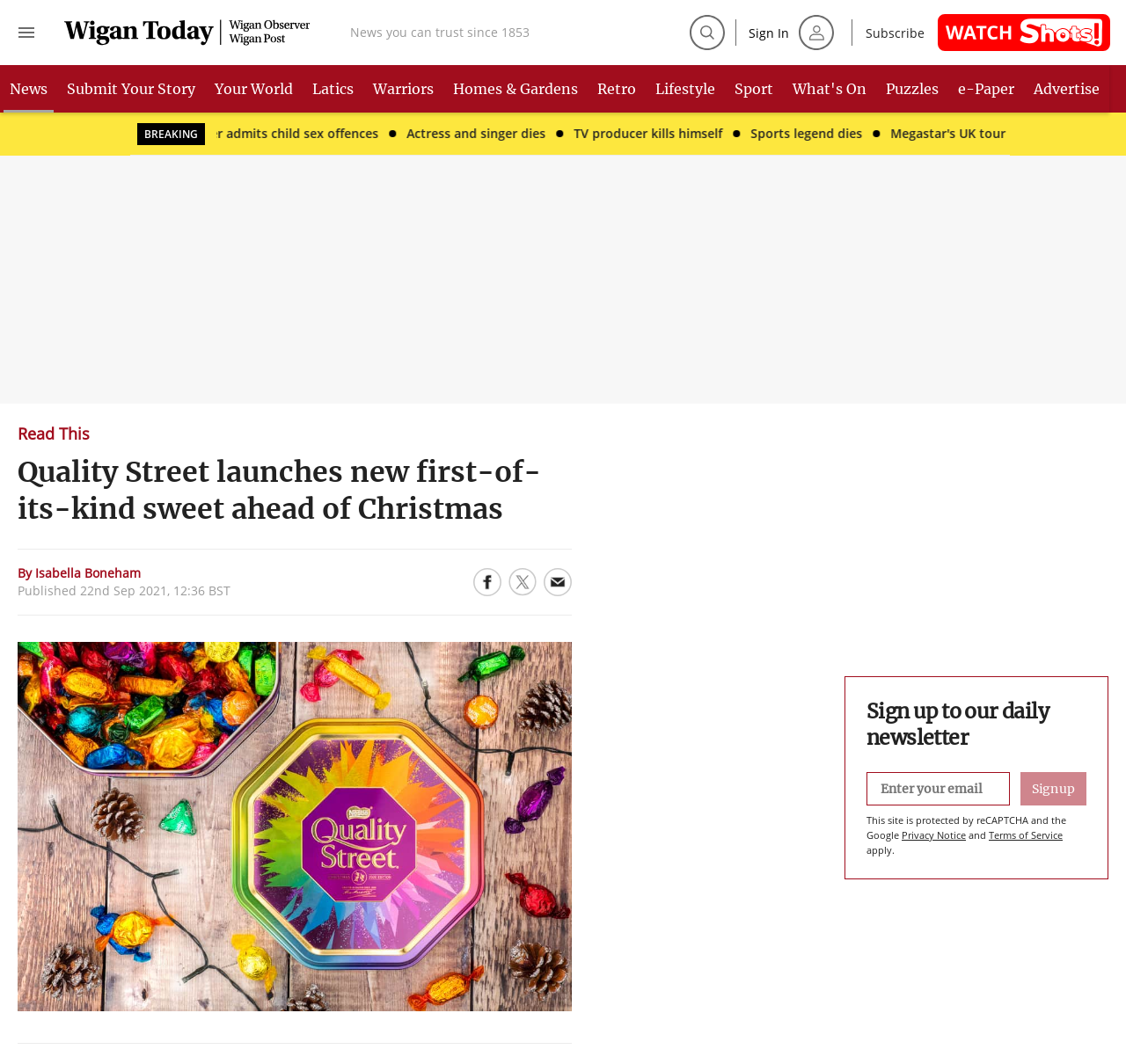Identify the bounding box coordinates of the region that should be clicked to execute the following instruction: "Open full menu".

[0.014, 0.021, 0.033, 0.04]